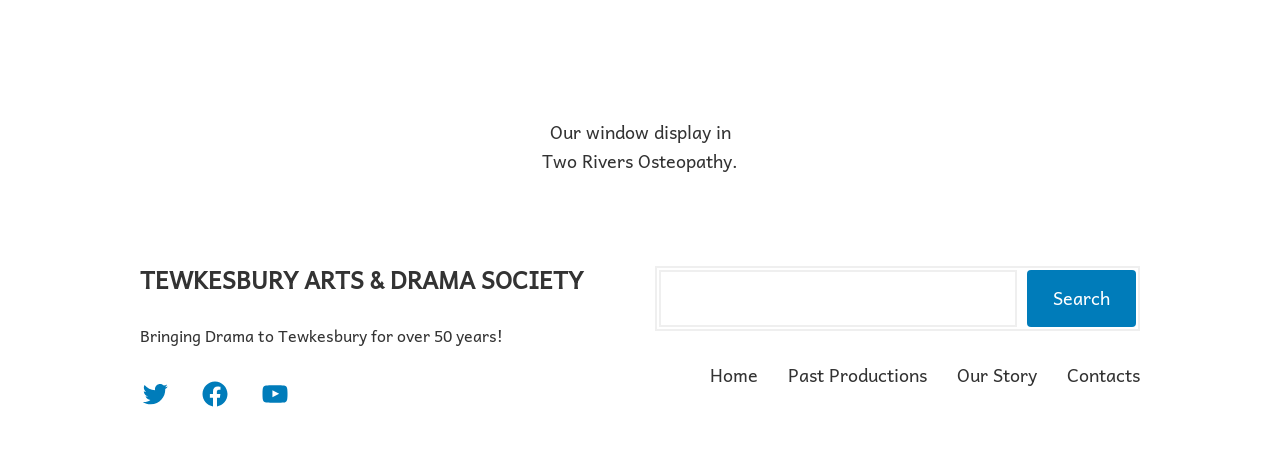Specify the bounding box coordinates of the area to click in order to execute this command: 'Go to Home page'. The coordinates should consist of four float numbers ranging from 0 to 1, and should be formatted as [left, top, right, bottom].

[0.555, 0.769, 0.592, 0.831]